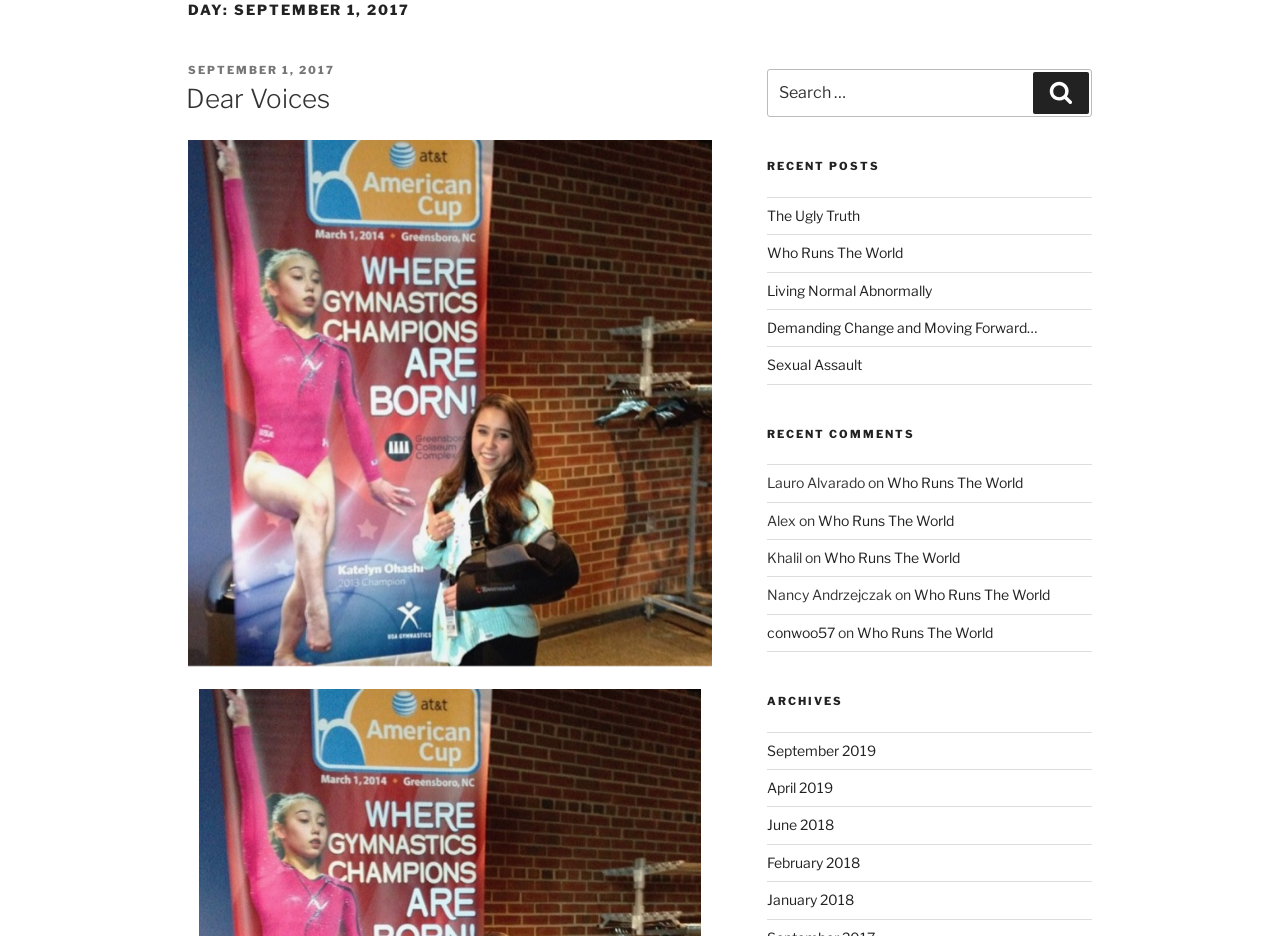Provide a brief response to the question below using a single word or phrase: 
How many archives are listed?

5